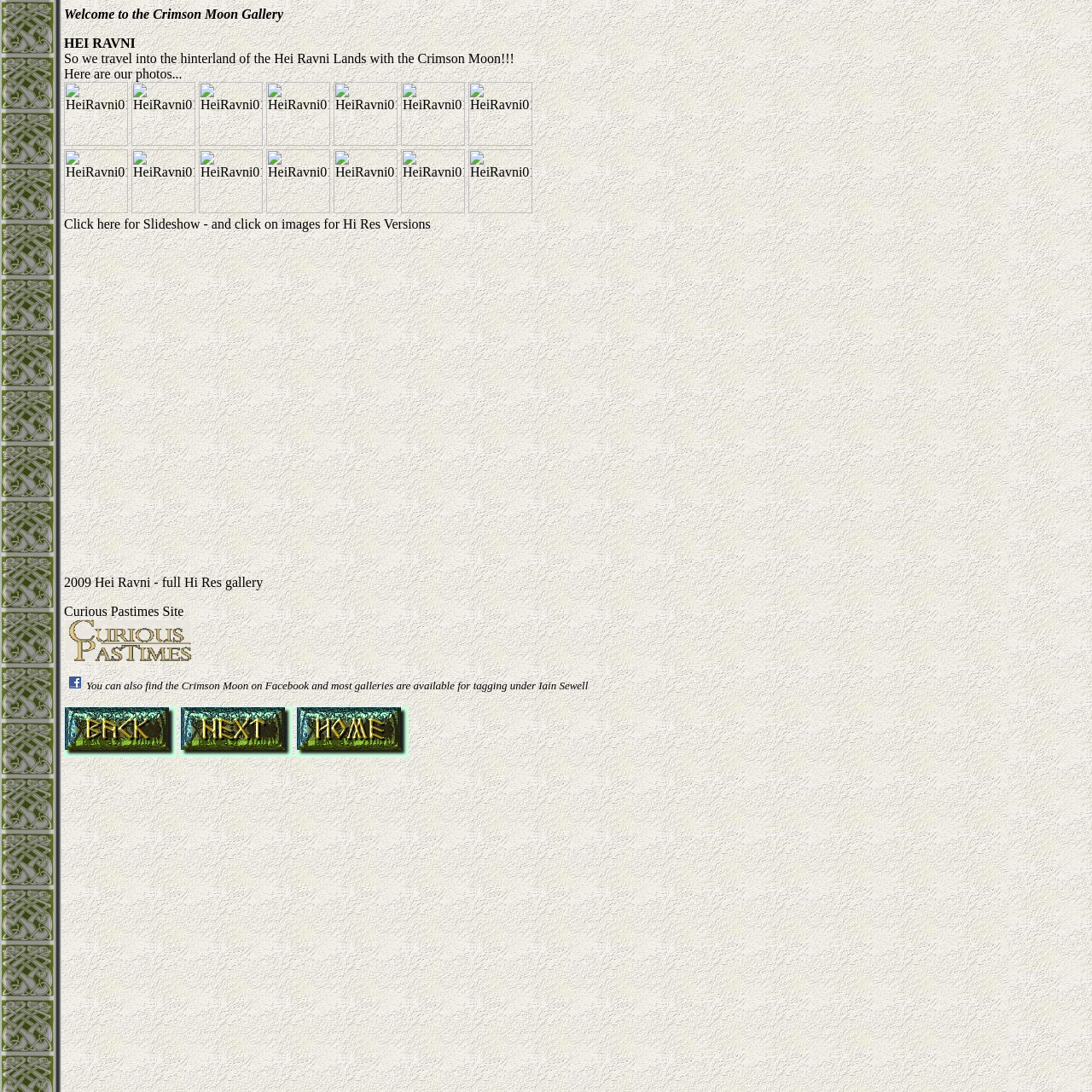Could you highlight the region that needs to be clicked to execute the instruction: "Check the Crimson Moon Facebook page"?

[0.166, 0.622, 0.228, 0.634]